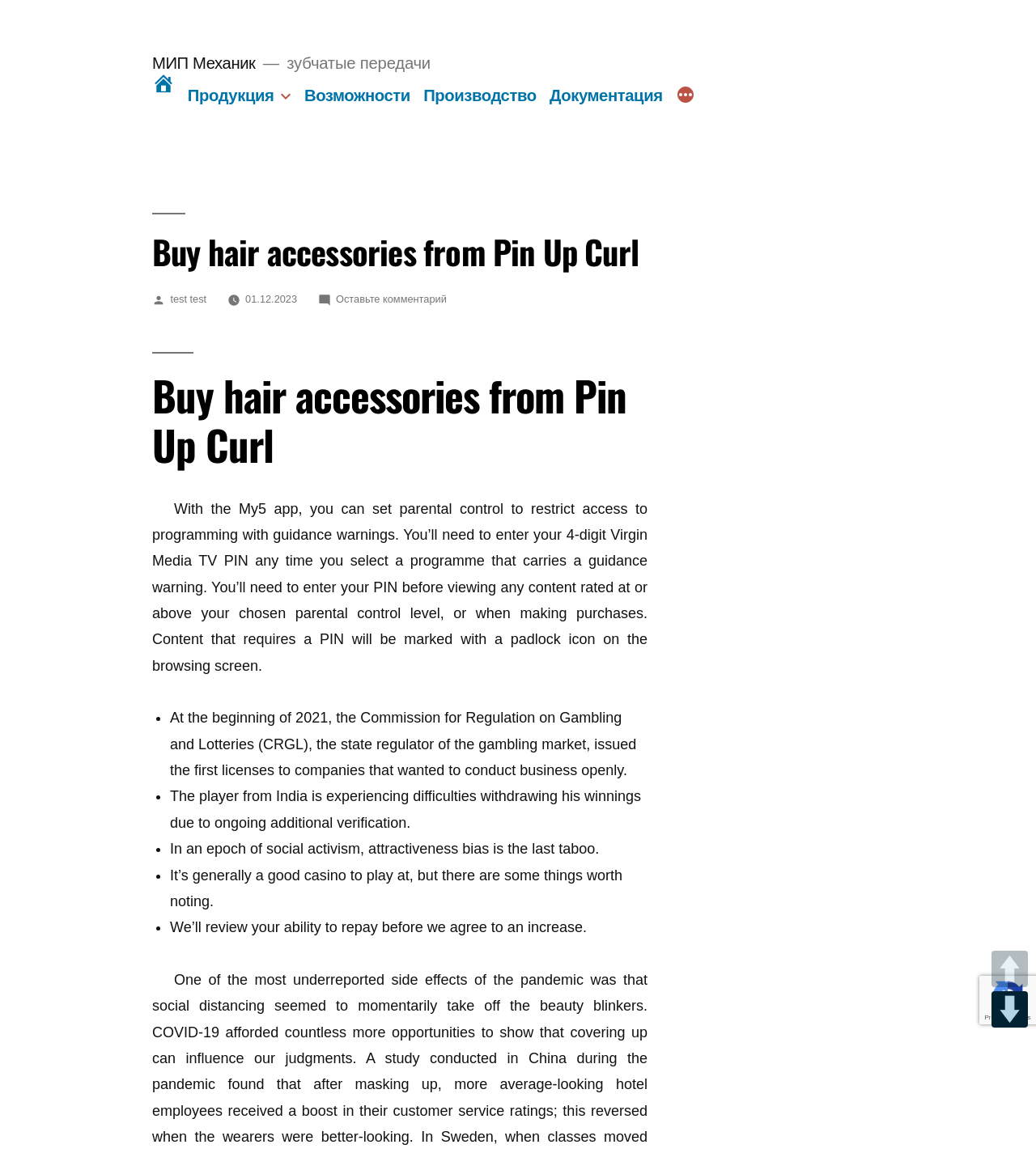Please identify the bounding box coordinates of the area that needs to be clicked to follow this instruction: "Click on Главная".

[0.147, 0.075, 0.168, 0.091]